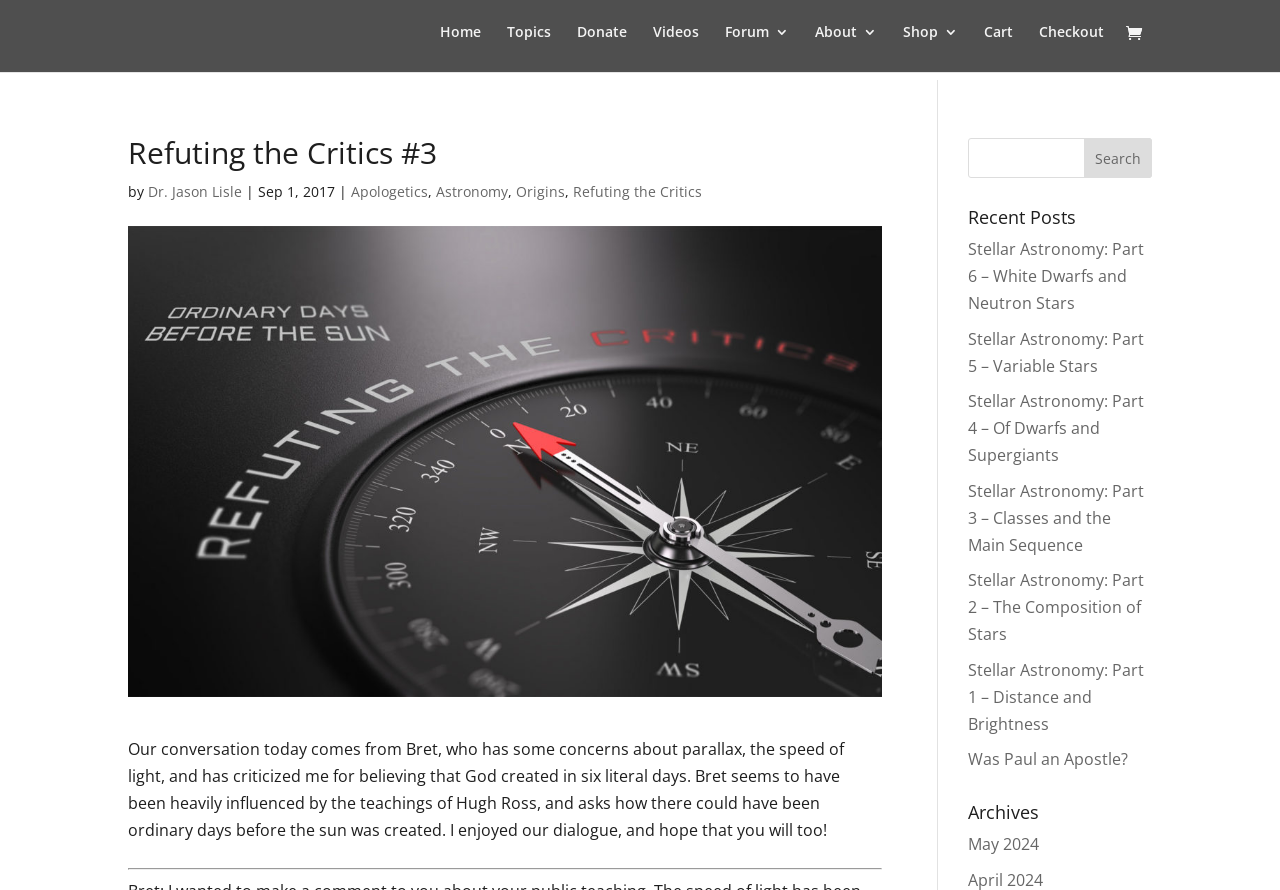Indicate the bounding box coordinates of the element that must be clicked to execute the instruction: "check out the forum". The coordinates should be given as four float numbers between 0 and 1, i.e., [left, top, right, bottom].

[0.566, 0.037, 0.616, 0.09]